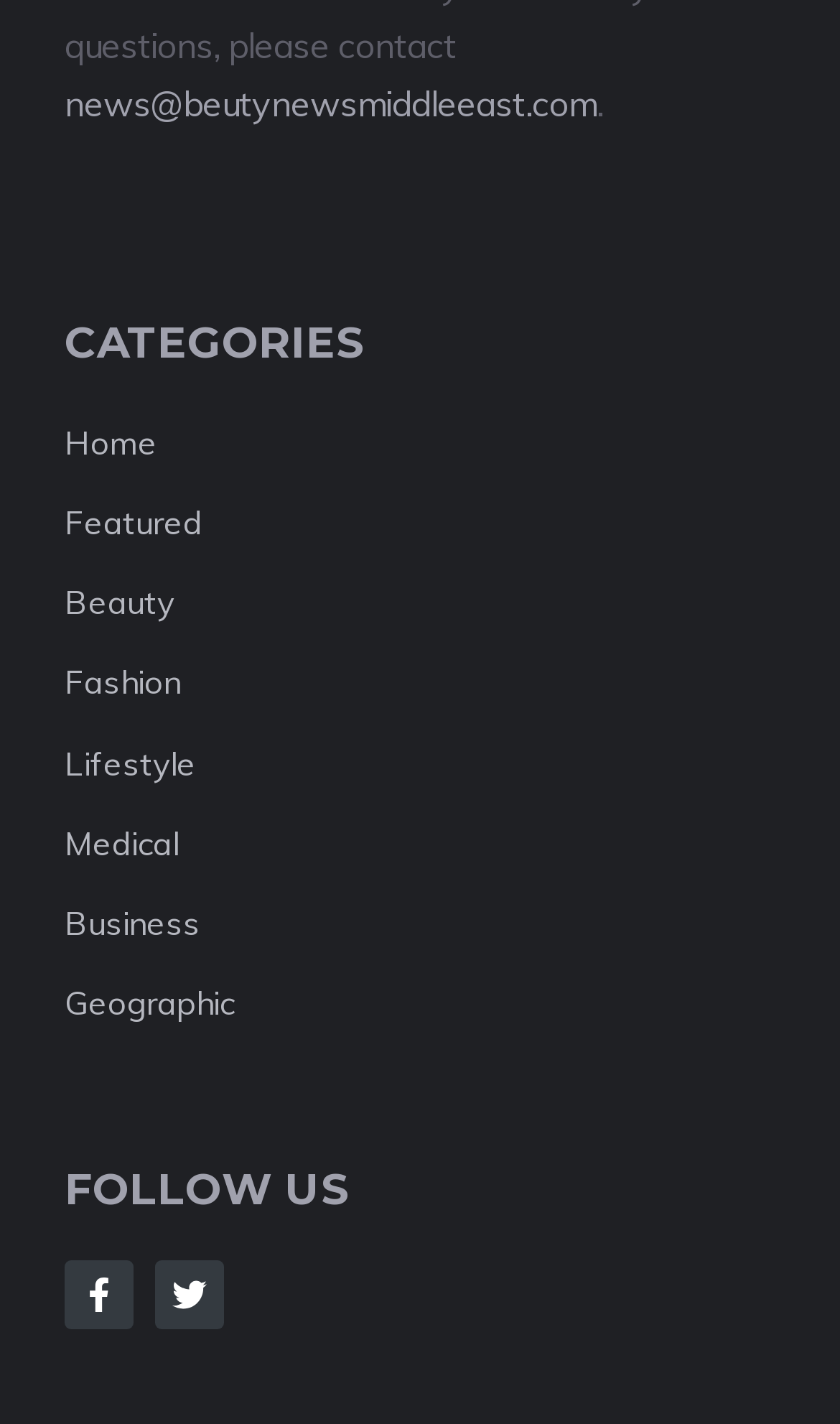Please provide the bounding box coordinate of the region that matches the element description: aria-label="Follow Us on Facebook". Coordinates should be in the format (top-left x, top-left y, bottom-right x, bottom-right y) and all values should be between 0 and 1.

[0.077, 0.886, 0.159, 0.934]